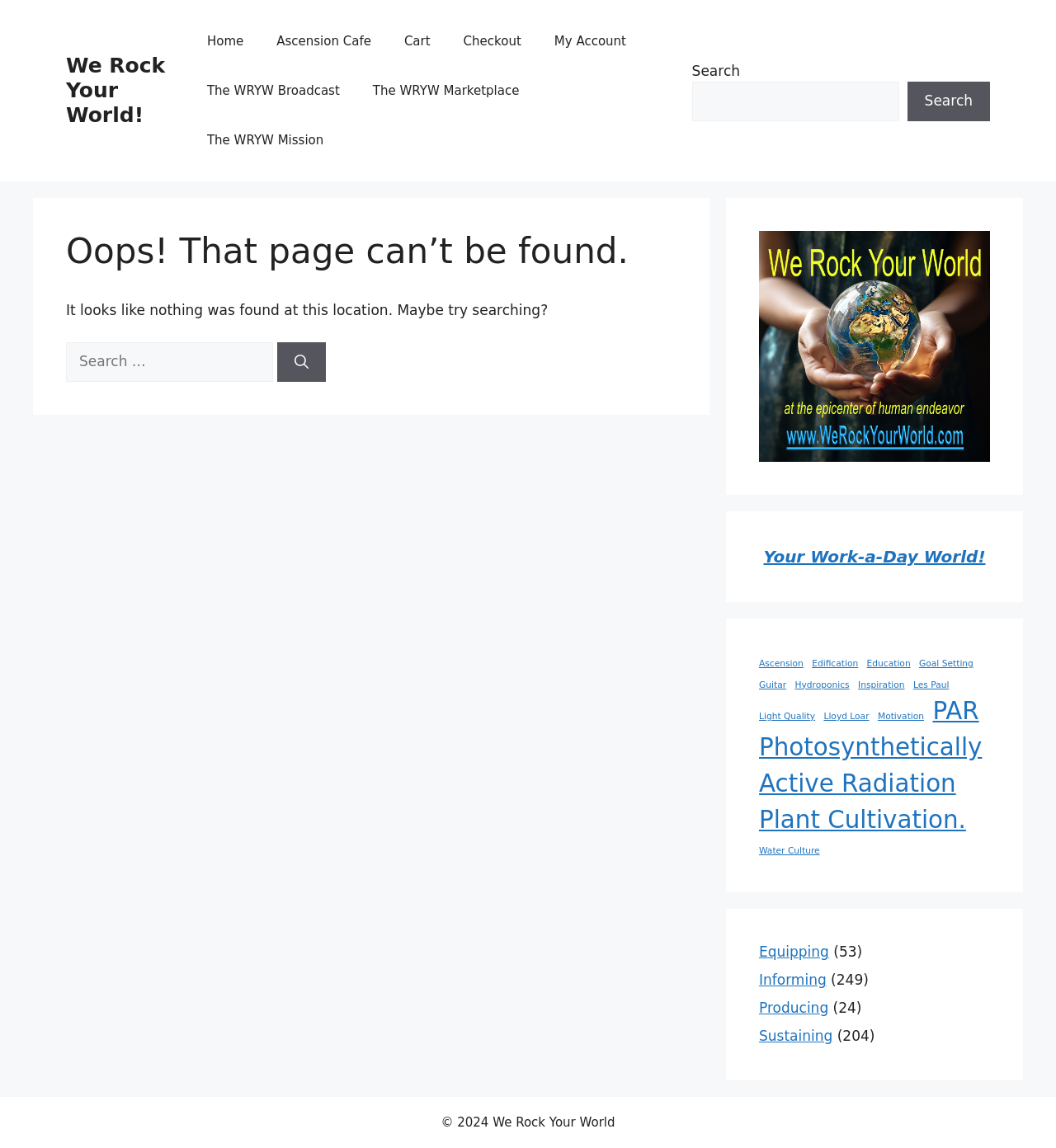Please locate the bounding box coordinates of the element's region that needs to be clicked to follow the instruction: "Search for a specific term". The bounding box coordinates should be provided as four float numbers between 0 and 1, i.e., [left, top, right, bottom].

[0.062, 0.298, 0.259, 0.333]